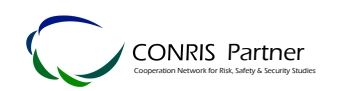What is the role of CONRIS Partner?
Refer to the screenshot and answer in one word or phrase.

Facilitator in safety and security research